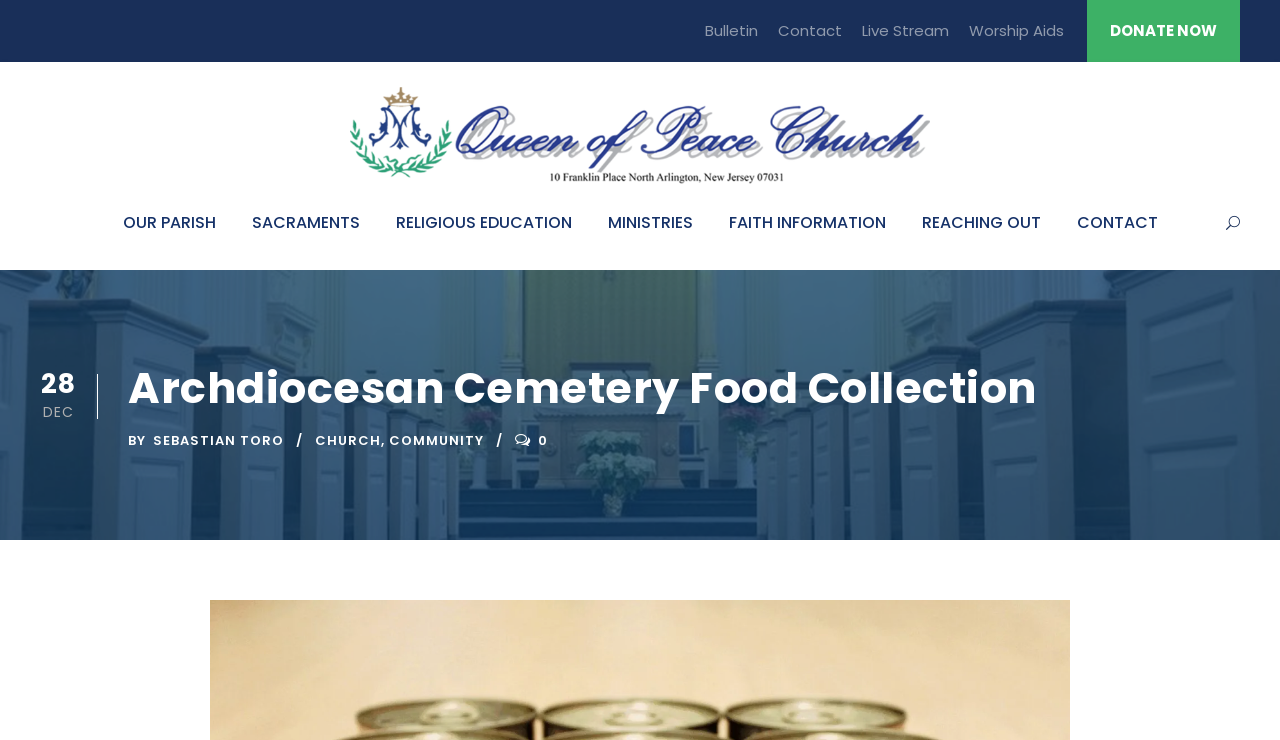Give a detailed explanation of the elements present on the webpage.

The webpage is about the Archdiocesan Cemetery Food Collection at Queen of Peace Church. At the top, there are five links: "Bulletin", "Contact", "Live Stream", "Worship Aids", and "DONATE NOW", which are aligned horizontally and take up about half of the screen width. 

Below these links, there are seven vertical links on the left side of the page: "OUR PARISH", "SACRAMENTS", "RELIGIOUS EDUCATION", "MINISTRIES", "FAITH INFORMATION", "REACHING OUT", and "CONTACT". These links occupy about one-quarter of the screen width.

On the right side of the page, there is a large heading that reads "Archdiocesan Cemetery Food Collection". Below this heading, there is a date "28 DEC" displayed. 

Further down, there is a line of text that reads "BY SEBASTIAN TORO, CHURCH, COMMUNITY". This text is aligned to the left side of the page.